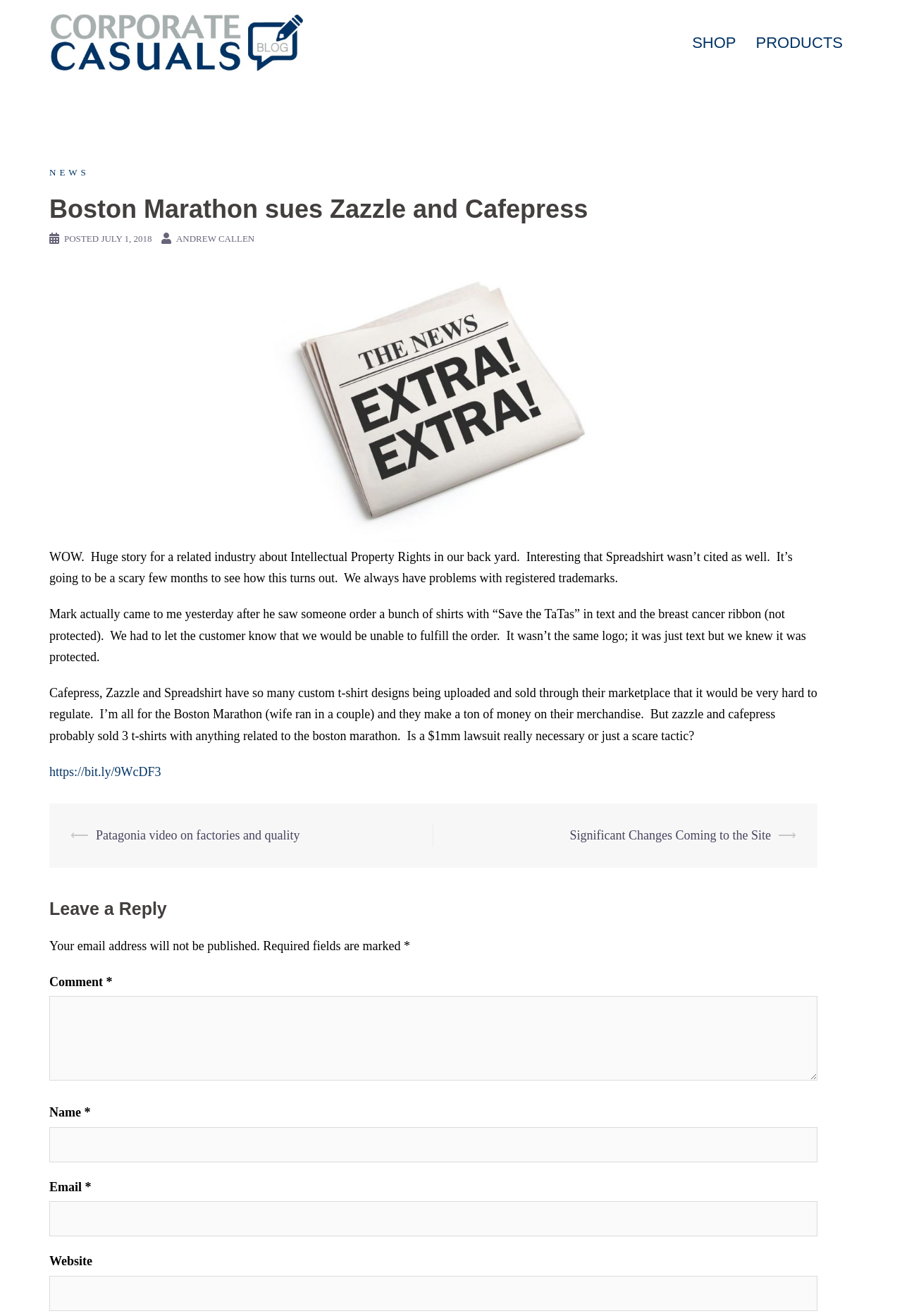Locate the primary headline on the webpage and provide its text.

Boston Marathon sues Zazzle and Cafepress